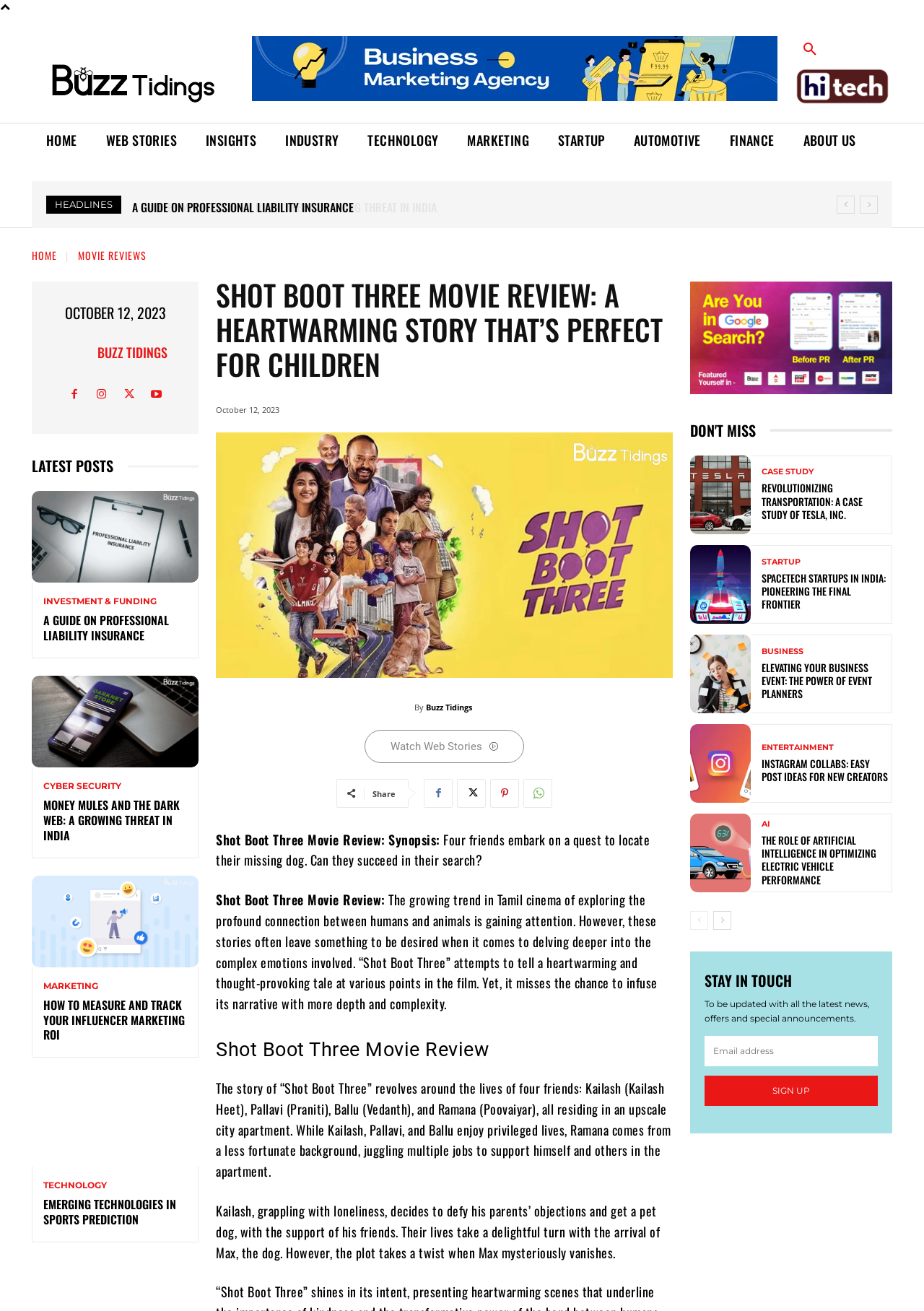What is the category of the article 'MONEY MULES AND THE DARK WEB: A GROWING THREAT IN INDIA'?
Please give a well-detailed answer to the question.

The article 'MONEY MULES AND THE DARK WEB: A GROWING THREAT IN INDIA' is categorized under 'CYBER SECURITY'.